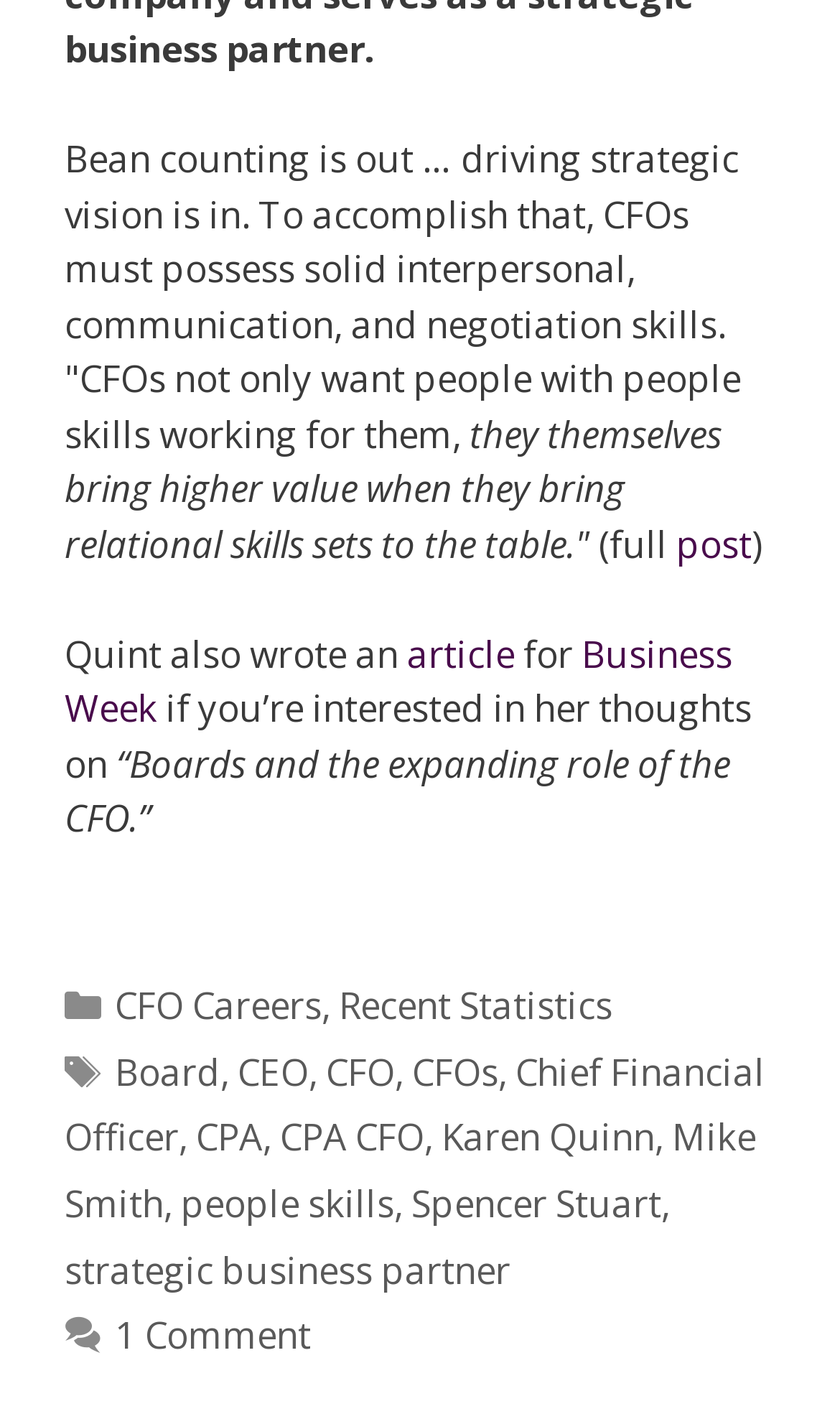Find the bounding box of the UI element described as follows: "Chief Financial Officer".

[0.077, 0.74, 0.911, 0.822]